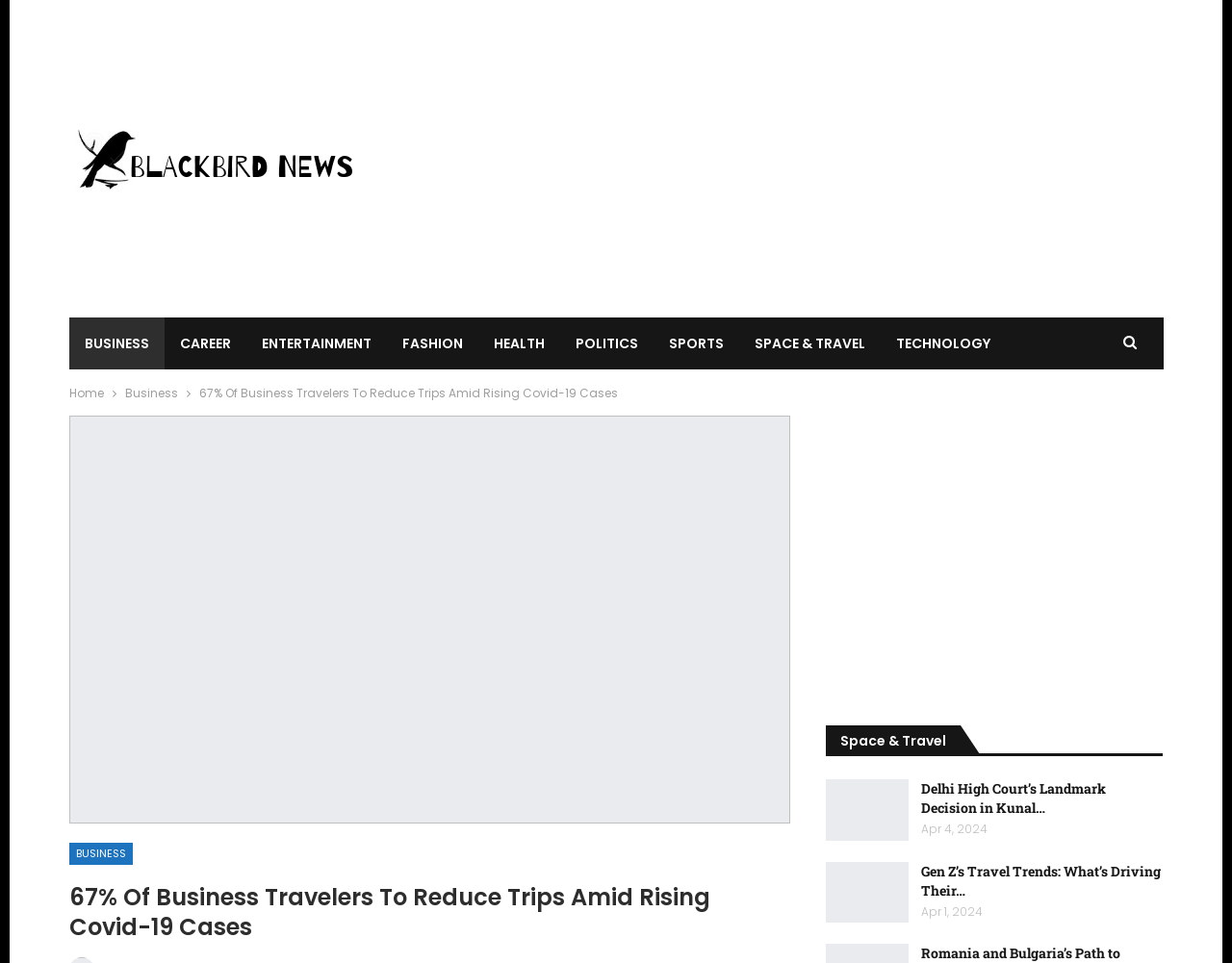Generate the text content of the main headline of the webpage.

67% Of Business Travelers To Reduce Trips Amid Rising Covid-19 Cases